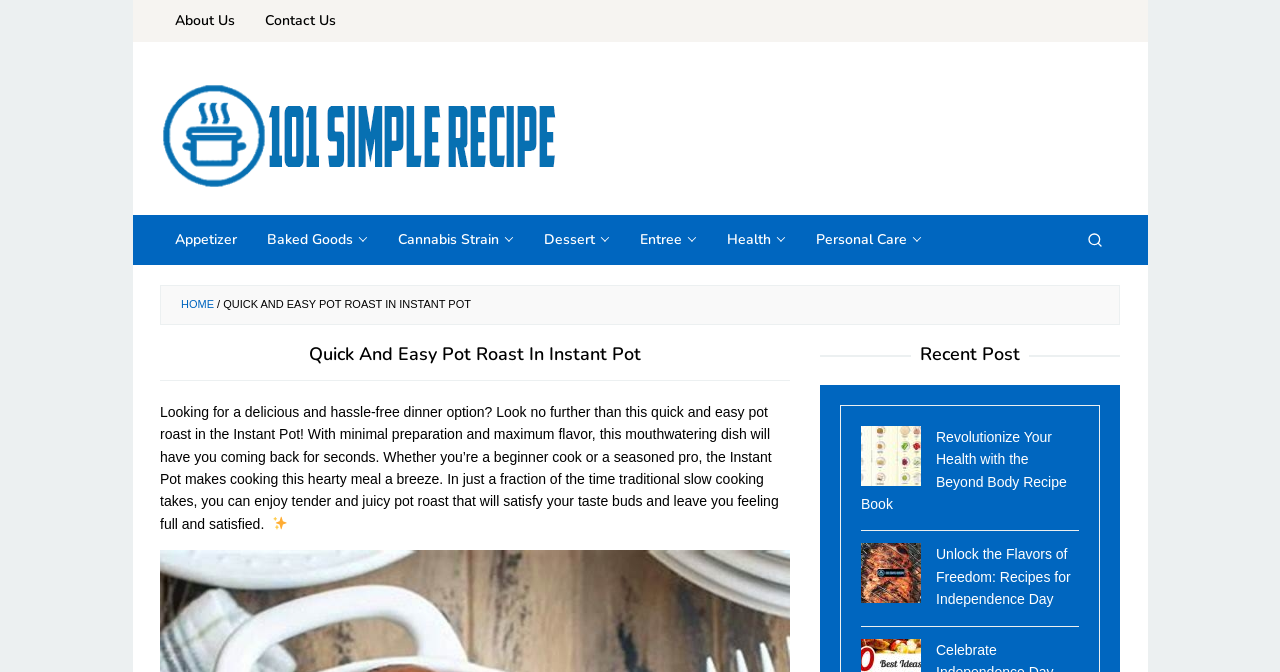Find the bounding box coordinates for the element described here: "title="101 Simple Recipe"".

[0.125, 0.189, 0.438, 0.213]